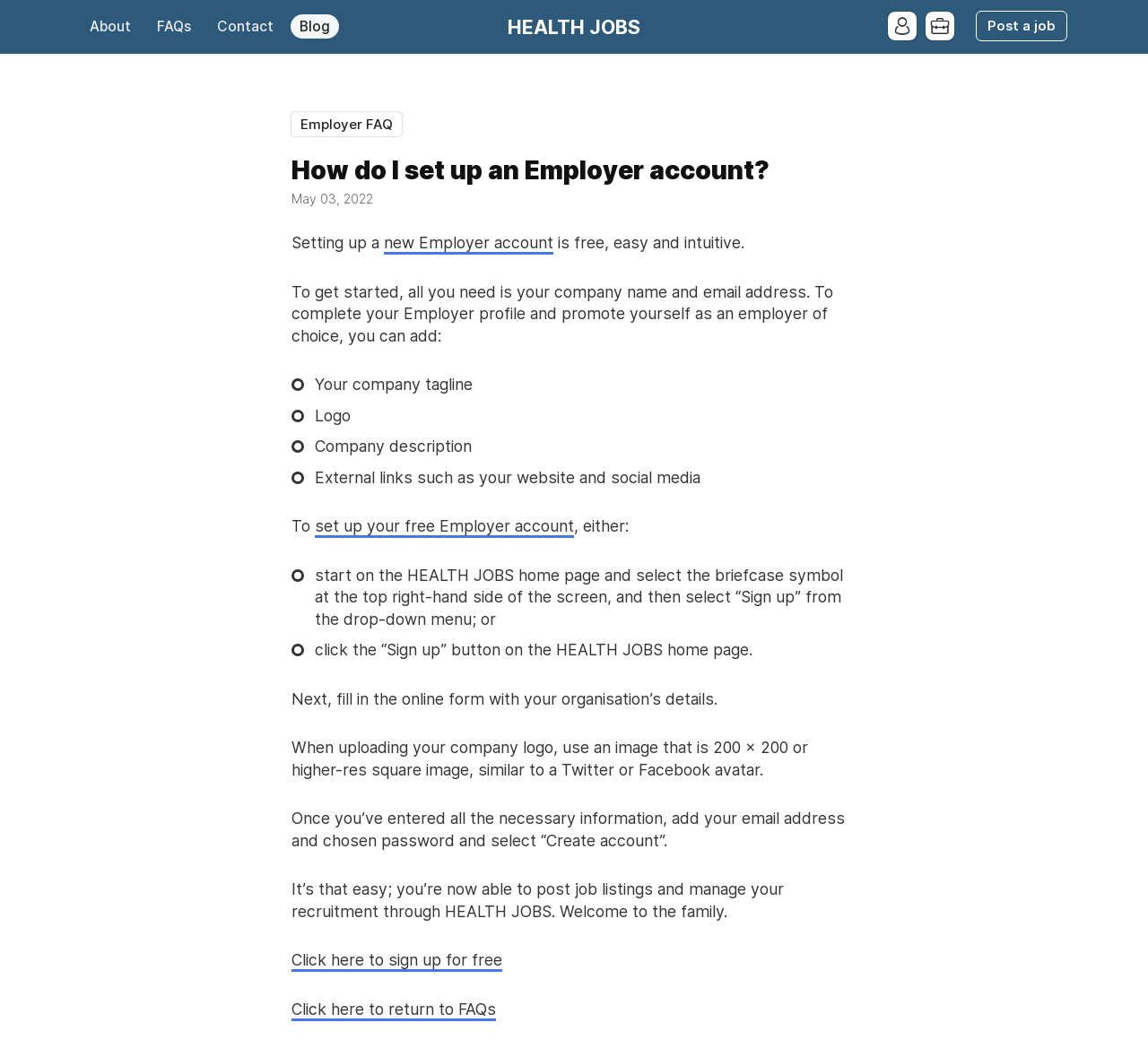Answer the question below with a single word or a brief phrase: 
Where can you sign up for an Employer account?

HEALTH JOBS home page